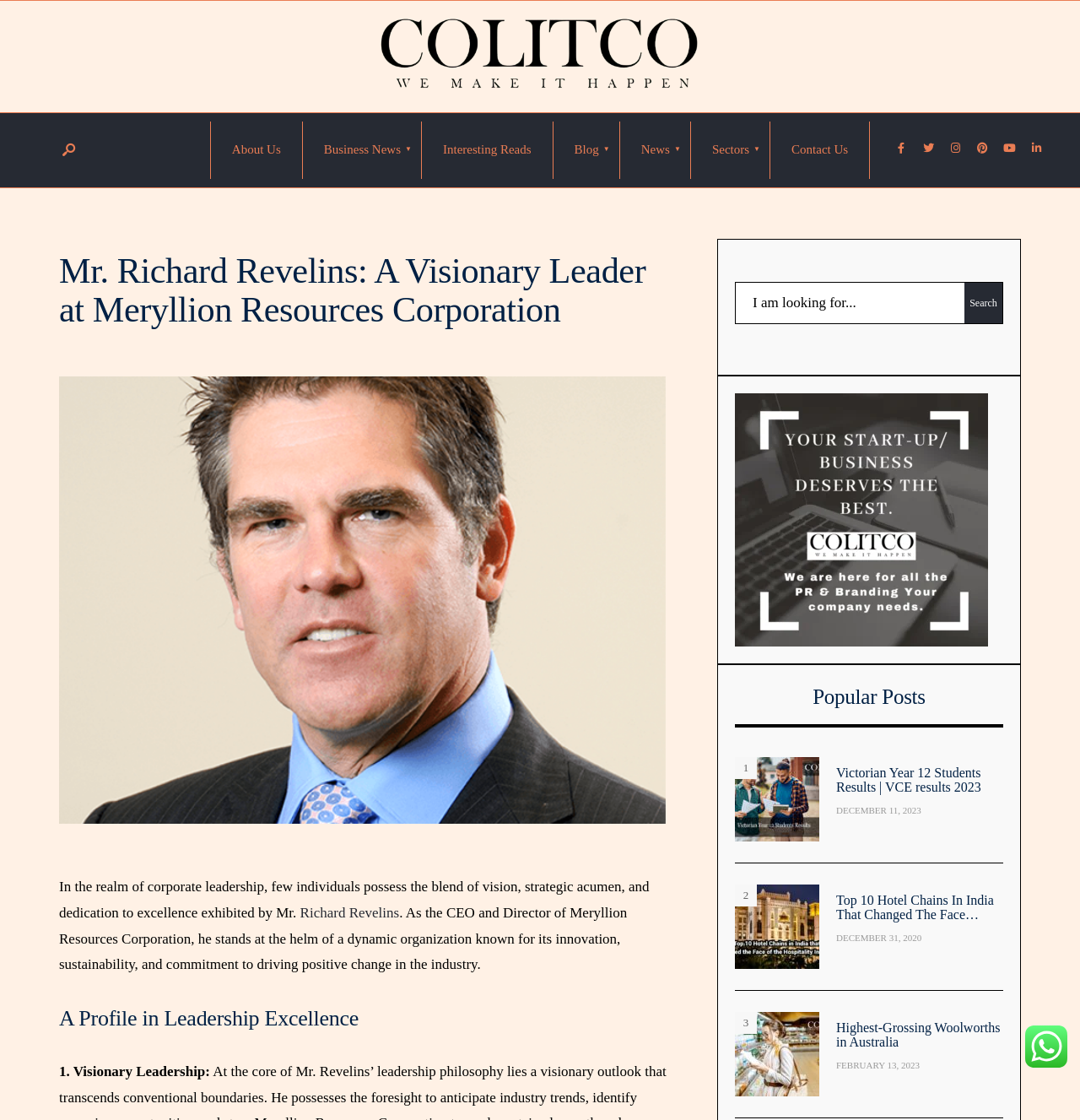Find and indicate the bounding box coordinates of the region you should select to follow the given instruction: "View popular post 'Victorian Year 12 Students Results'".

[0.68, 0.676, 0.759, 0.751]